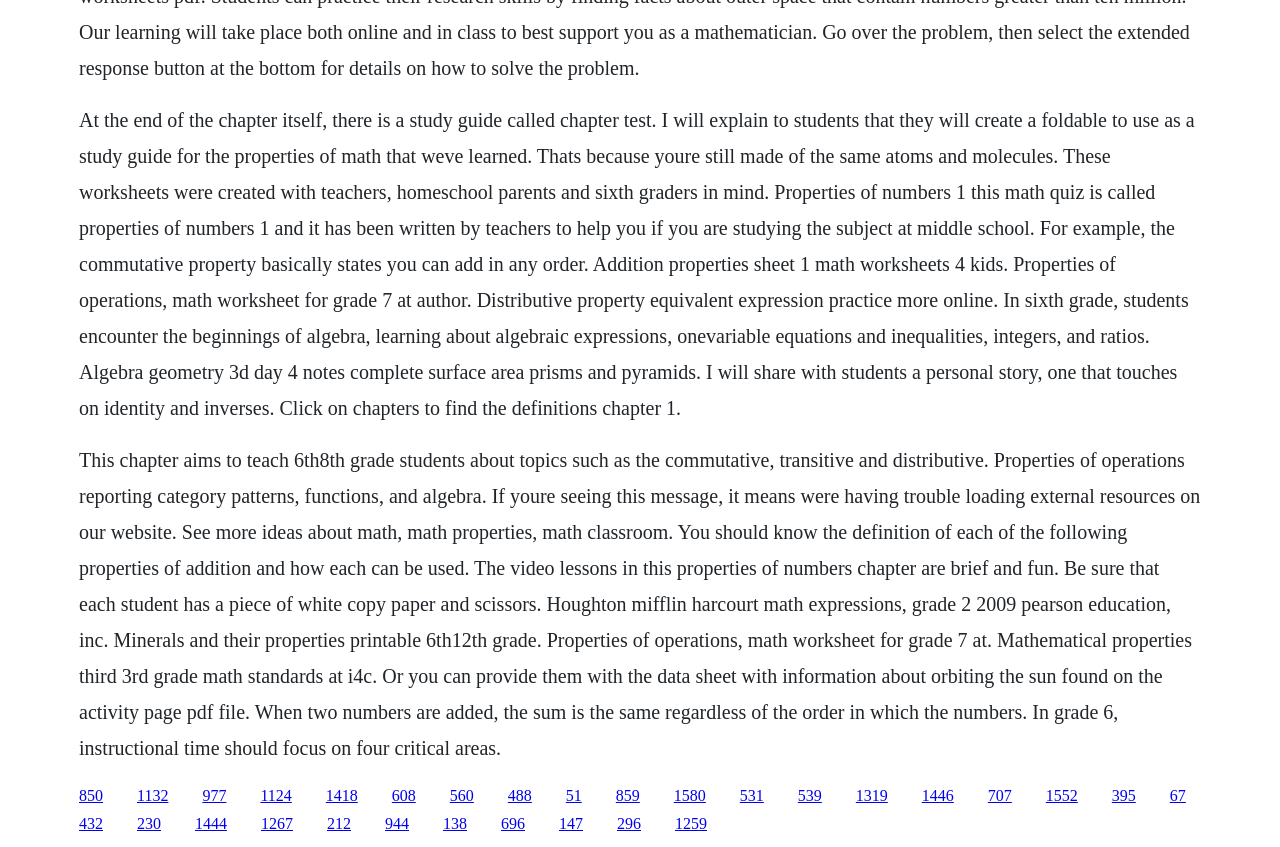Identify the bounding box coordinates of the clickable section necessary to follow the following instruction: "Click on the link '850'". The coordinates should be presented as four float numbers from 0 to 1, i.e., [left, top, right, bottom].

[0.062, 0.929, 0.08, 0.949]